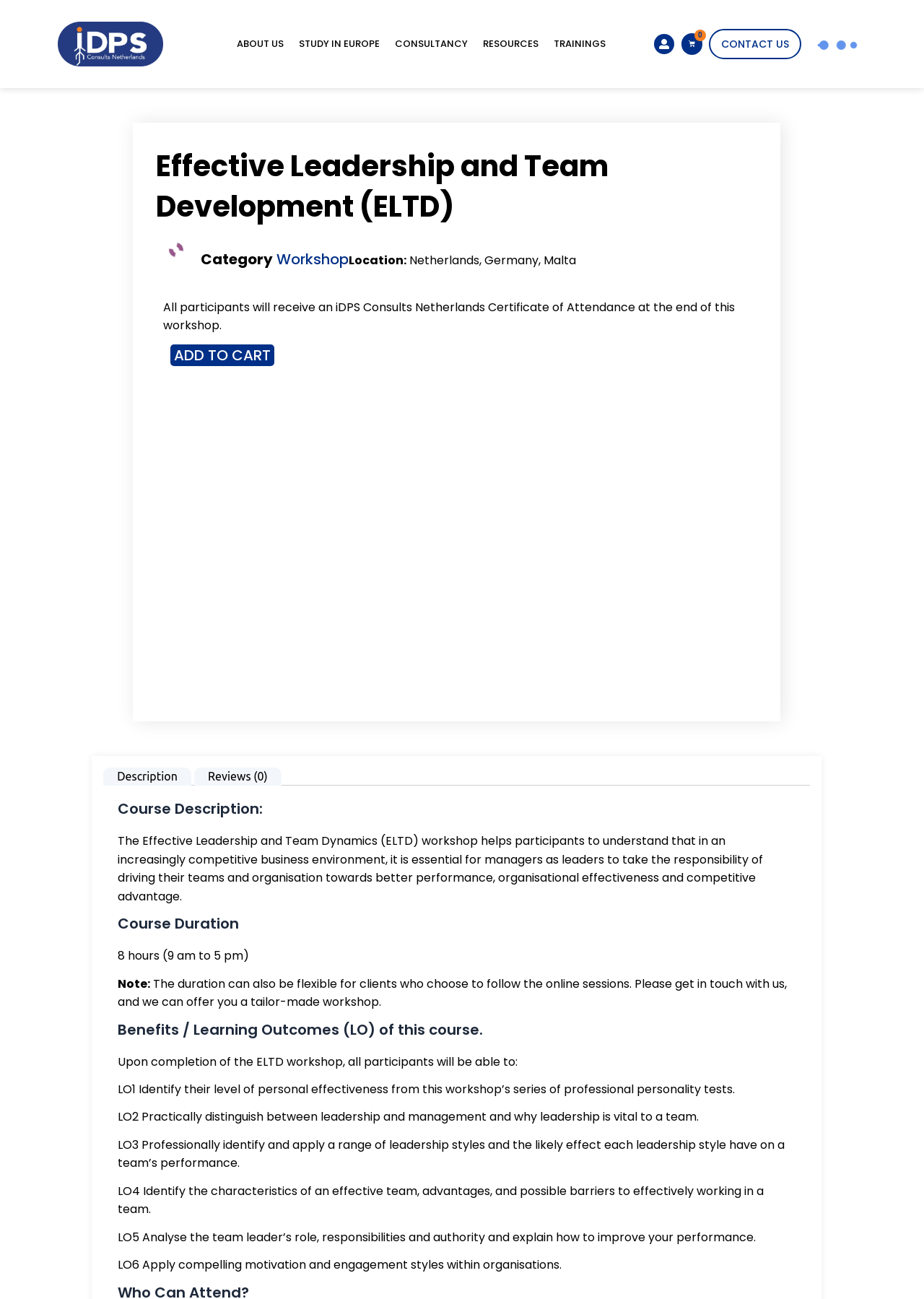Identify the bounding box coordinates of the element to click to follow this instruction: 'Switch to the Reviews tab'. Ensure the coordinates are four float values between 0 and 1, provided as [left, top, right, bottom].

[0.21, 0.591, 0.305, 0.605]